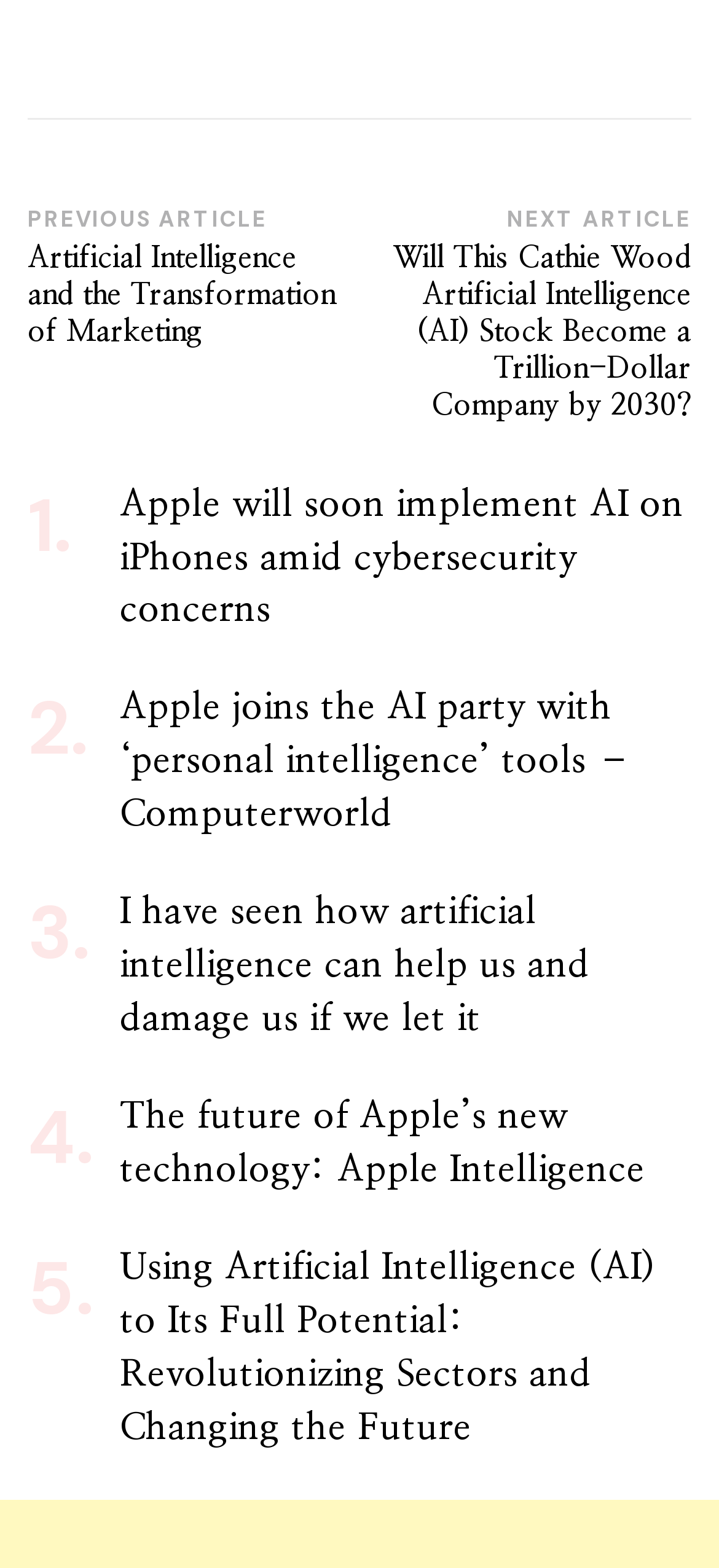Can you look at the image and give a comprehensive answer to the question:
What is the topic of the articles linked in the webpage?

The articles linked in the webpage are all related to artificial intelligence, discussing its applications, transformations, and potential impacts on various industries and sectors.